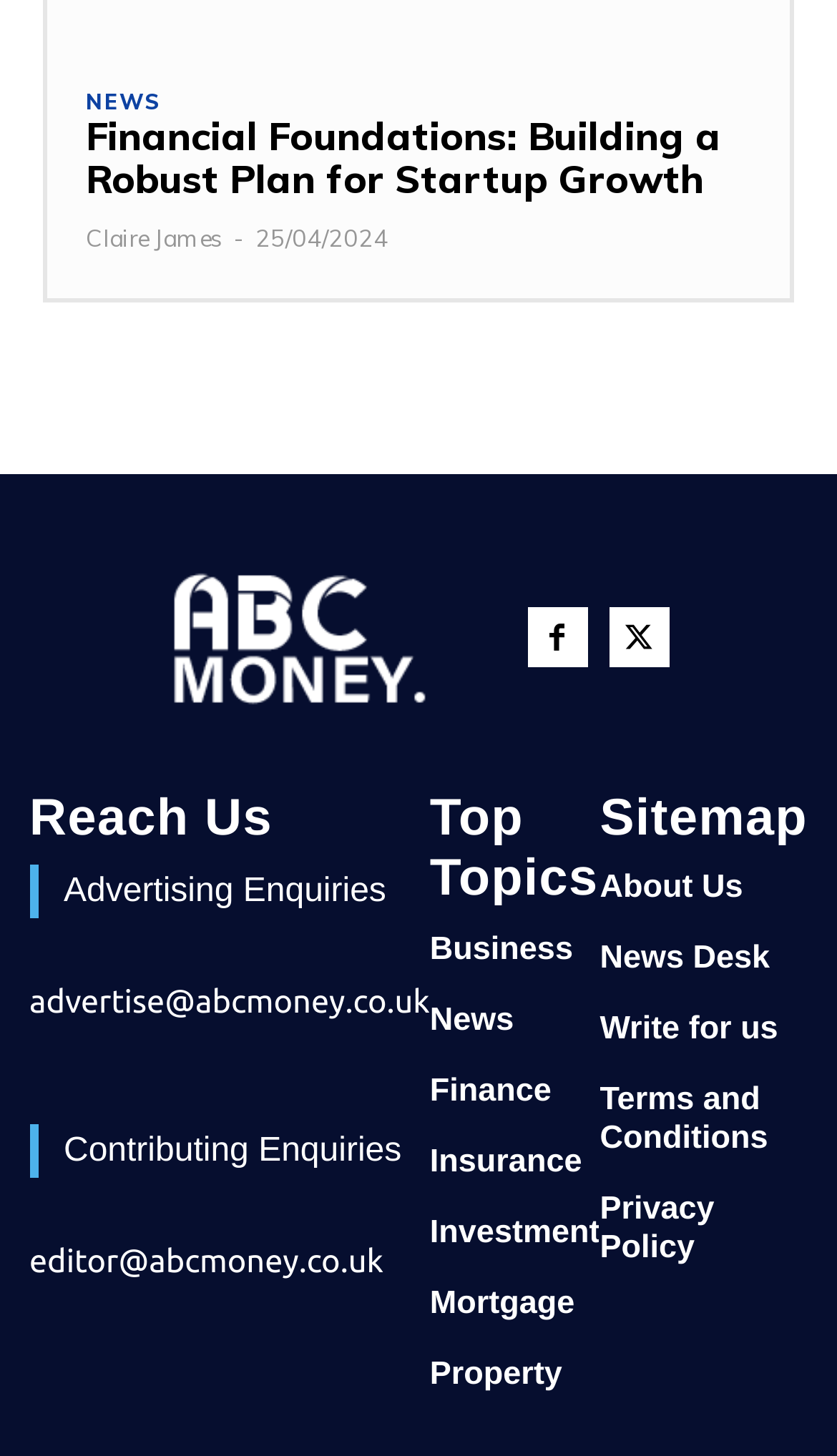Locate the bounding box coordinates of the clickable area to execute the instruction: "Read news". Provide the coordinates as four float numbers between 0 and 1, represented as [left, top, right, bottom].

[0.103, 0.063, 0.193, 0.078]